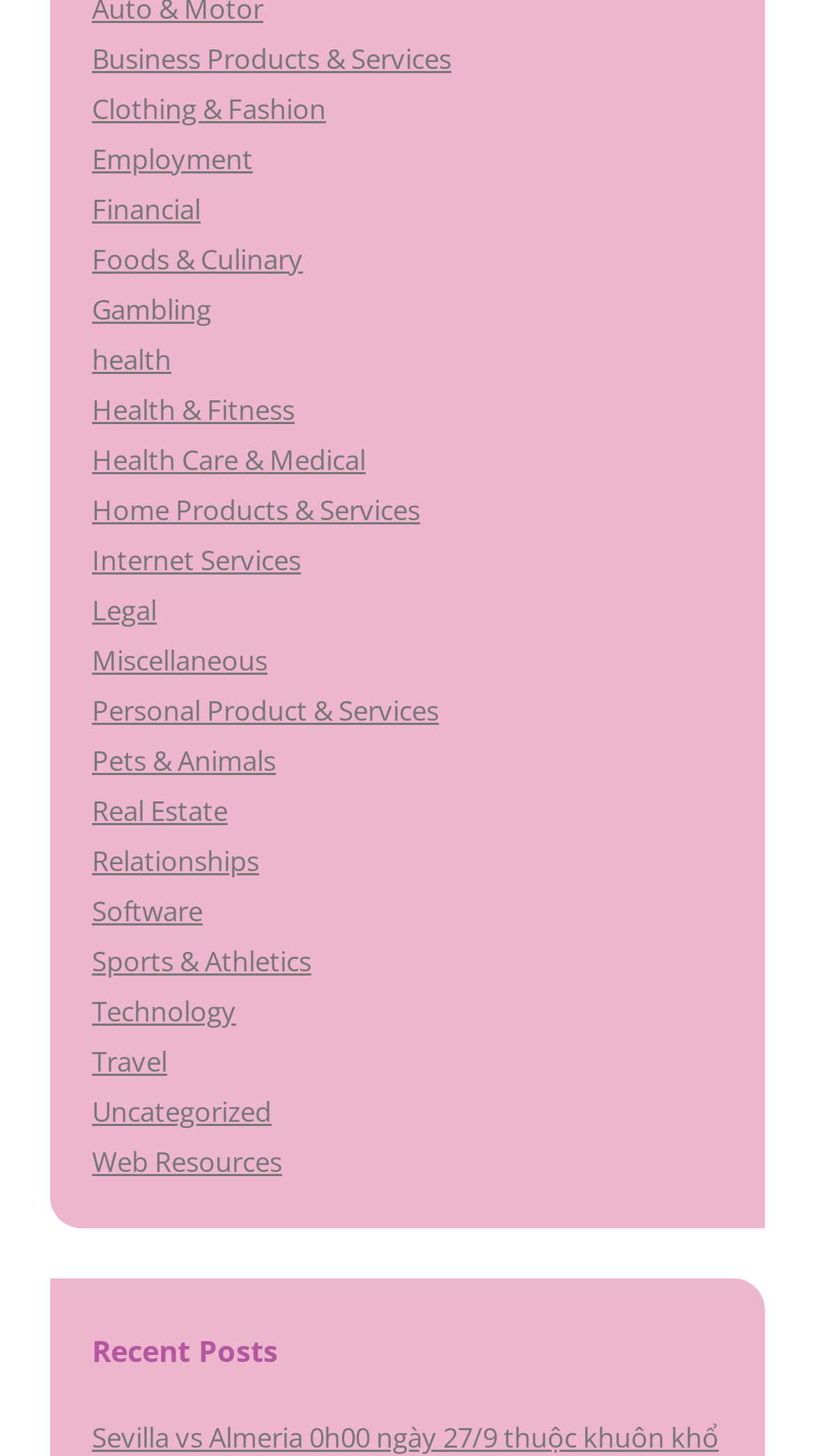Refer to the screenshot and answer the following question in detail:
Is there a category for health-related topics?

There are multiple categories related to health, including 'health', 'Health & Fitness', and 'Health Care & Medical'. These categories are listed as separate links on the webpage.